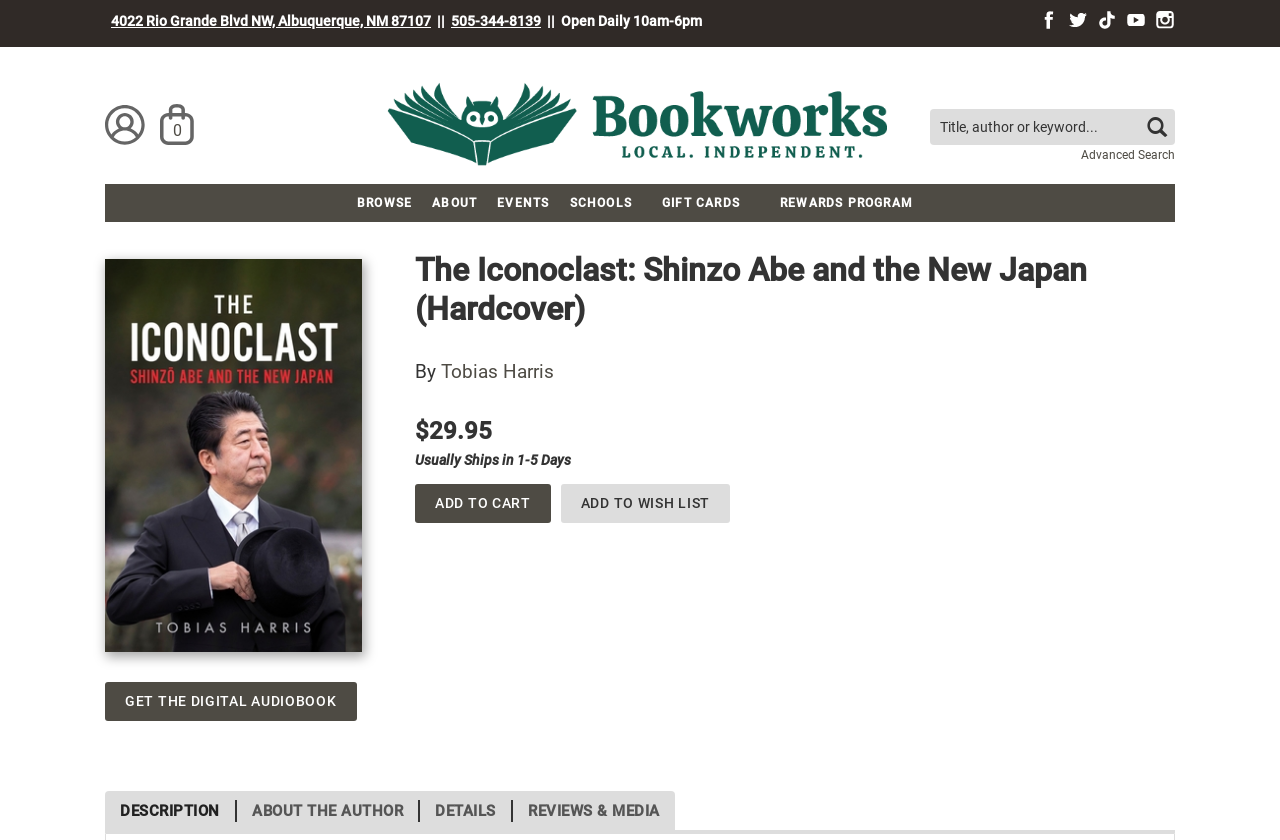Pinpoint the bounding box coordinates of the area that should be clicked to complete the following instruction: "Go to Facebook page". The coordinates must be given as four float numbers between 0 and 1, i.e., [left, top, right, bottom].

[0.812, 0.012, 0.827, 0.036]